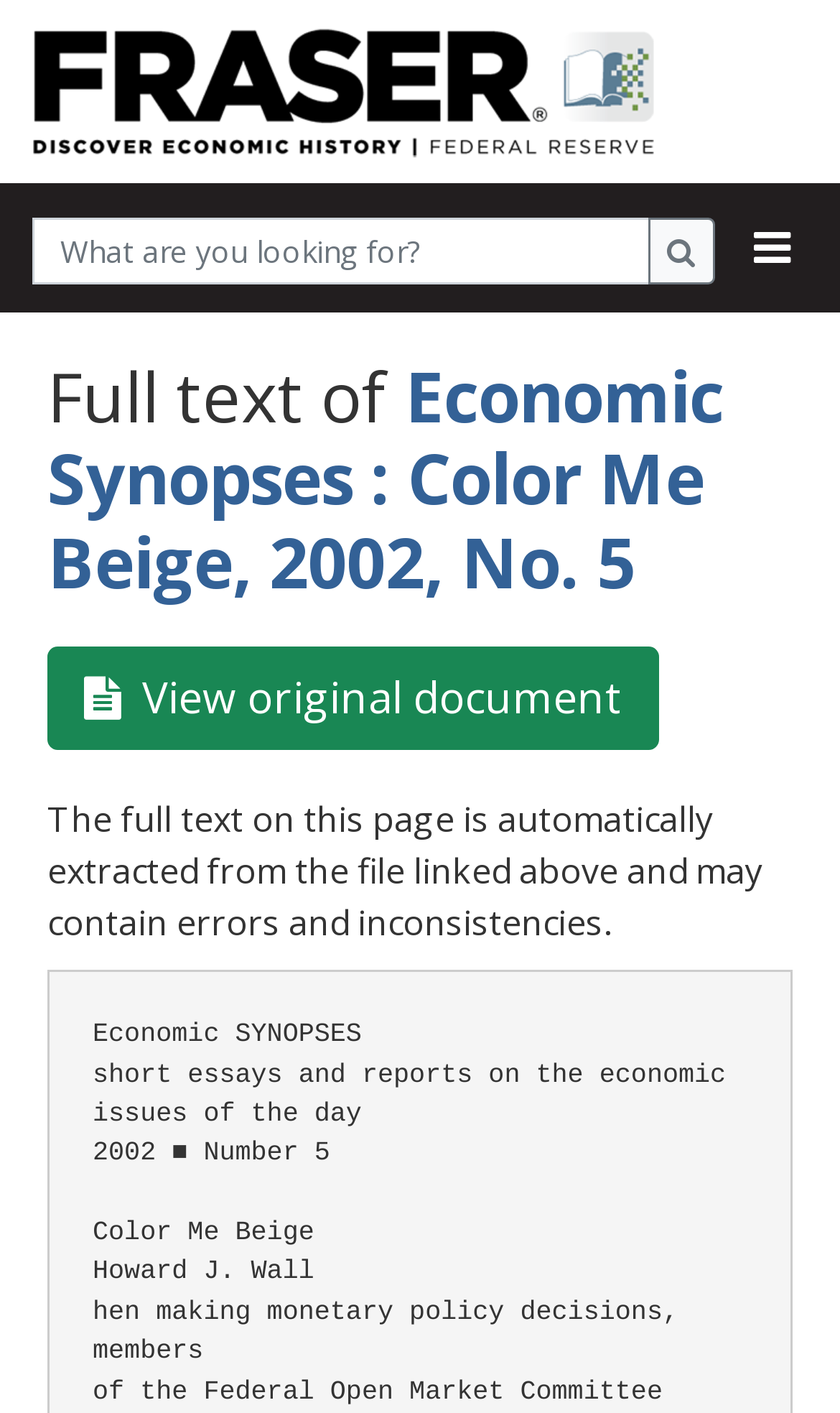Provide the bounding box for the UI element matching this description: "alt="FRASER logo"".

[0.031, 0.048, 0.79, 0.077]